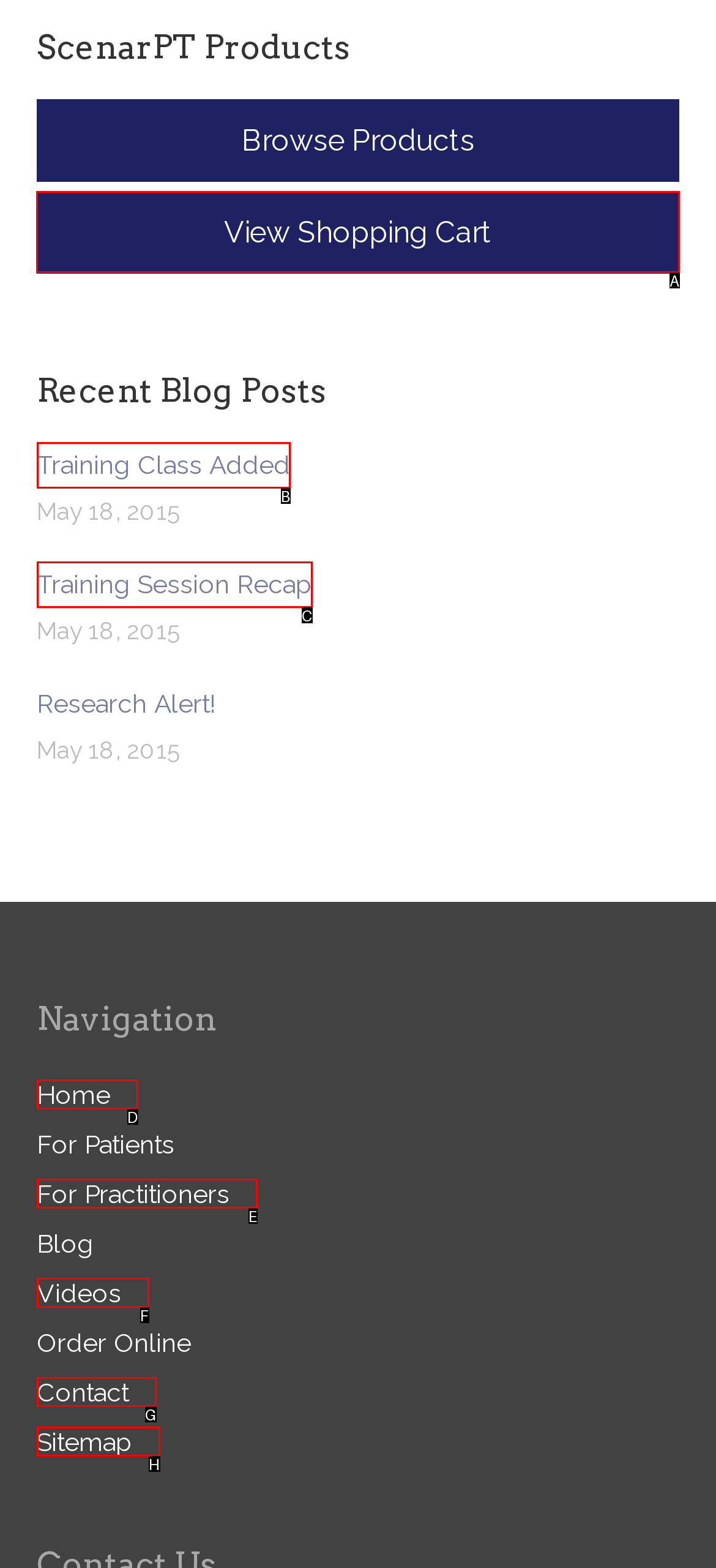Identify the correct letter of the UI element to click for this task: View shopping cart
Respond with the letter from the listed options.

A